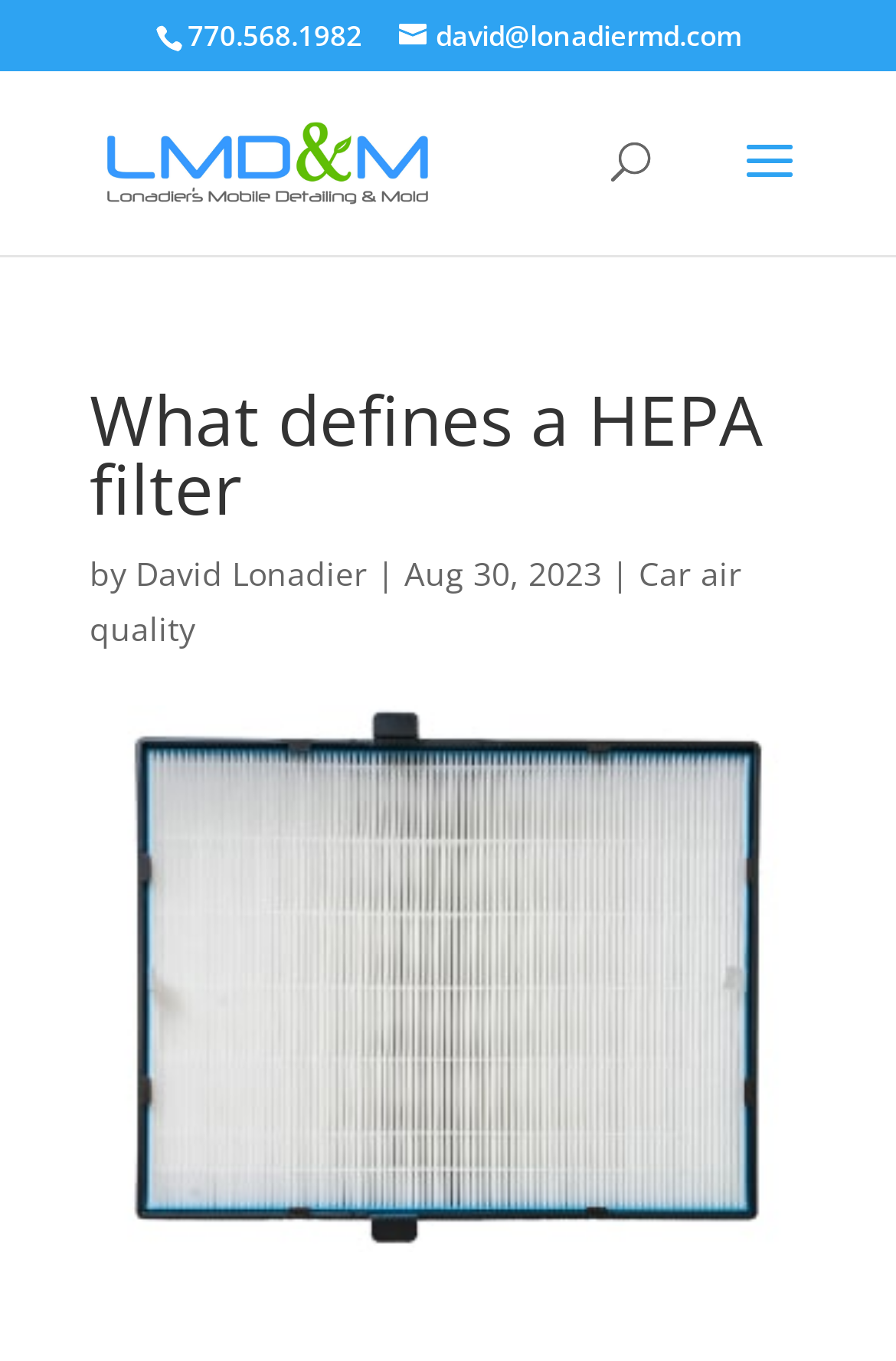Extract the primary header of the webpage and generate its text.

What defines a HEPA filter